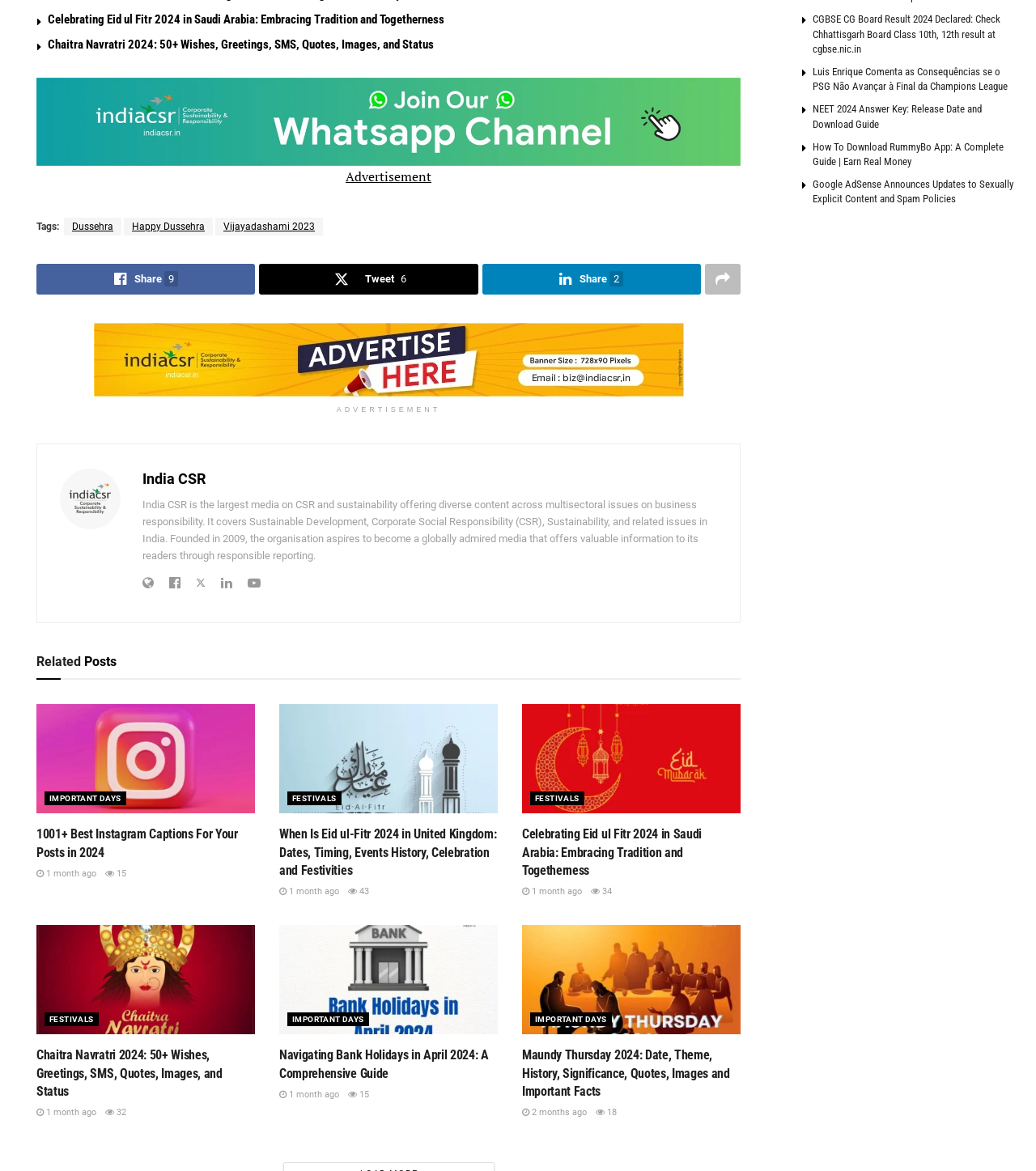Determine the bounding box coordinates of the element's region needed to click to follow the instruction: "Read the recent post 'Auto Maintenance Tasks you probably should not do yourself'". Provide these coordinates as four float numbers between 0 and 1, formatted as [left, top, right, bottom].

None